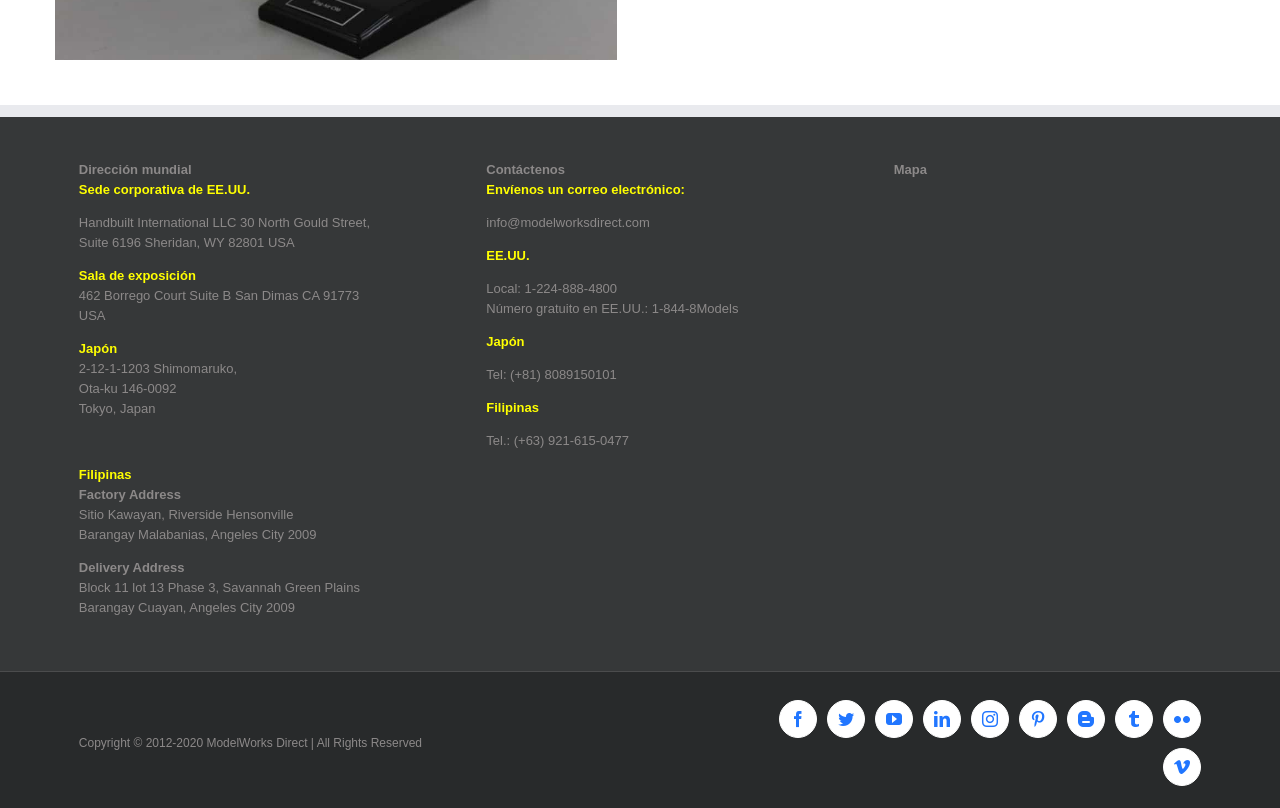Answer the question briefly using a single word or phrase: 
What social media platforms does the company have a presence on?

Facebook, Twitter, YouTube, LinkedIn, Instagram, Pinterest, Blogger, Tumblr, Flickr, Vimeo